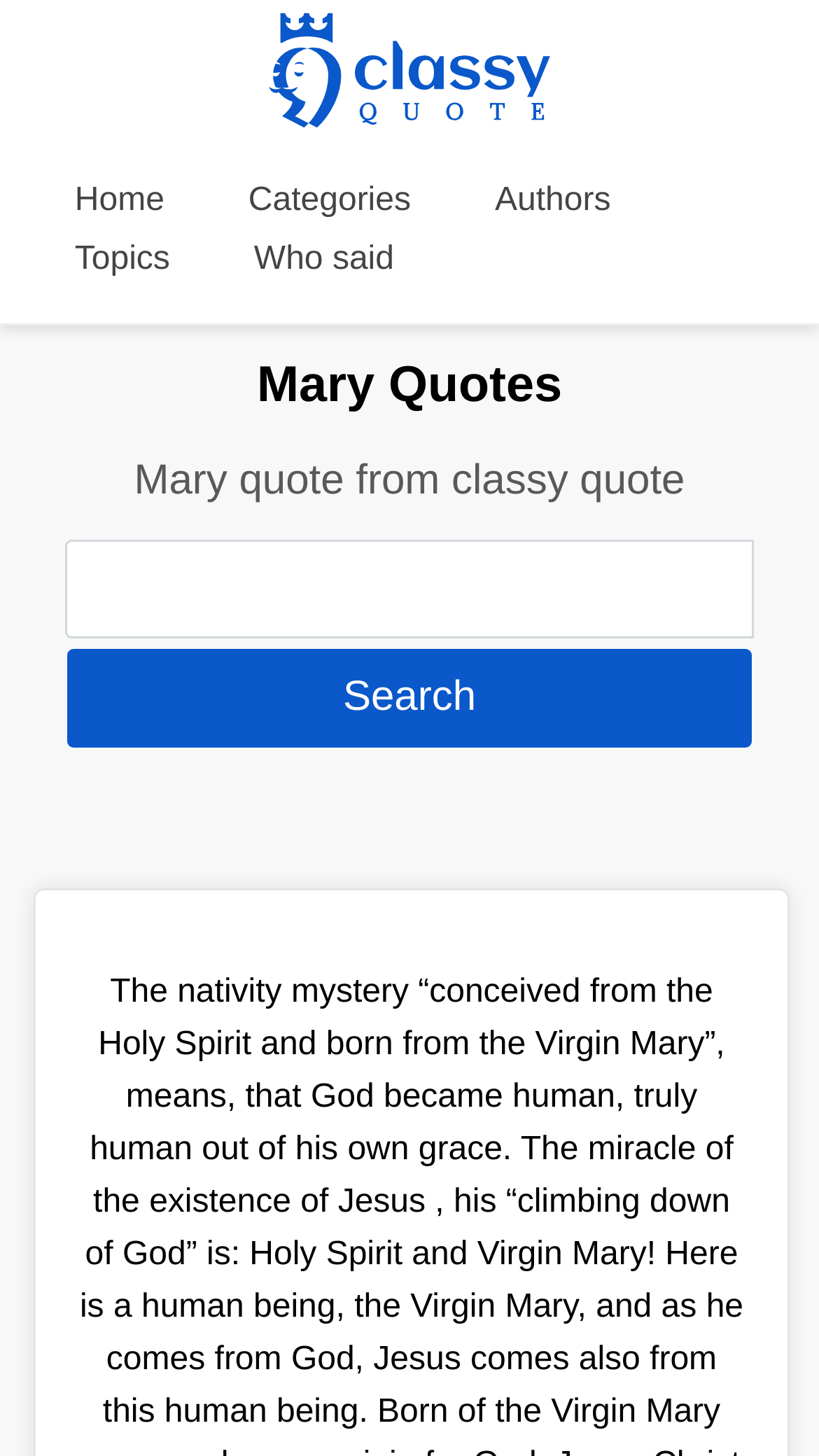How many navigation links are available?
With the help of the image, please provide a detailed response to the question.

There are five navigation links available: 'Home', 'Categories', 'Authors', 'Topics', and 'Who said'.